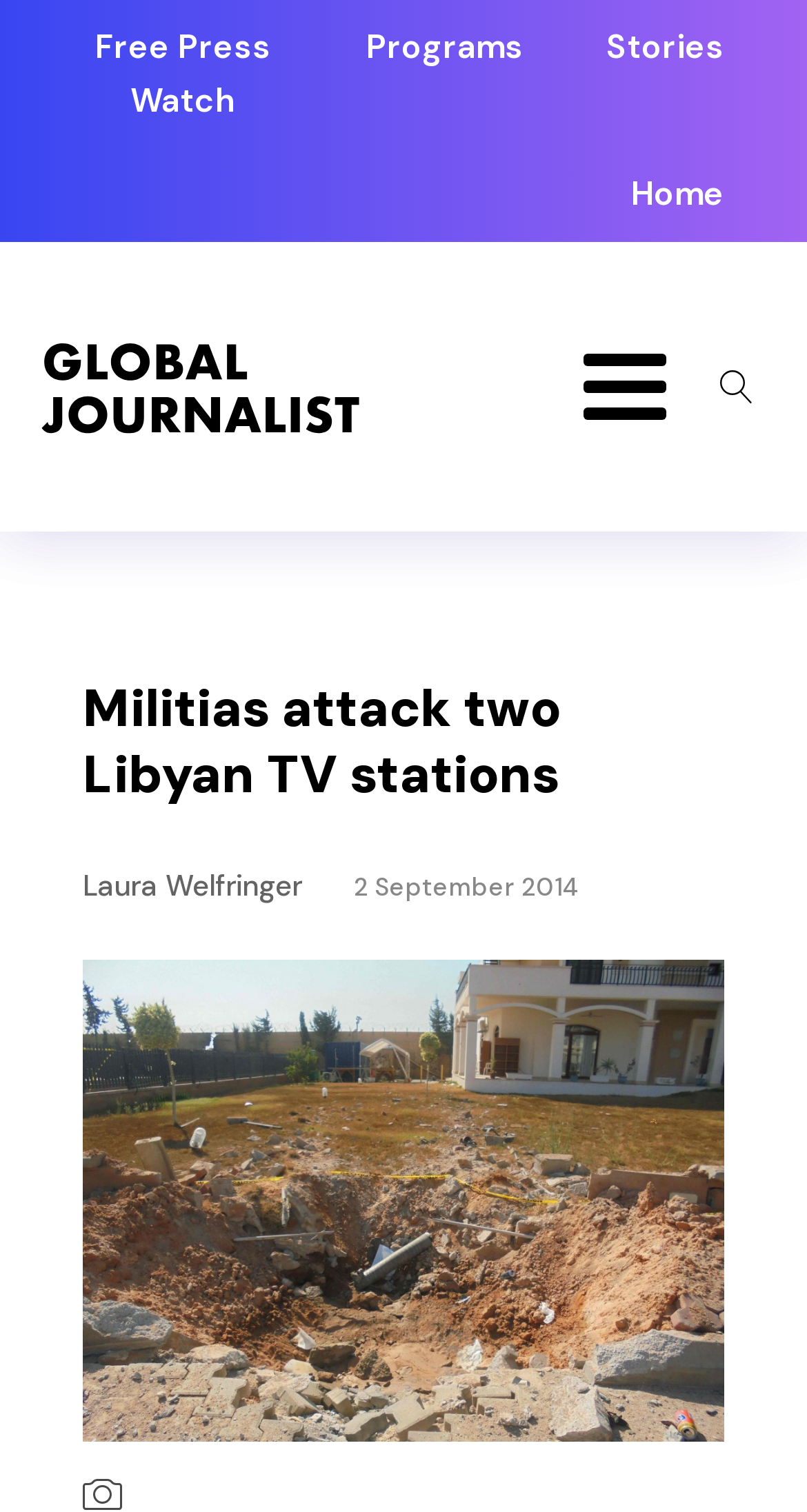Please predict the bounding box coordinates (top-left x, top-left y, bottom-right x, bottom-right y) for the UI element in the screenshot that fits the description: Stories

[0.751, 0.014, 0.897, 0.049]